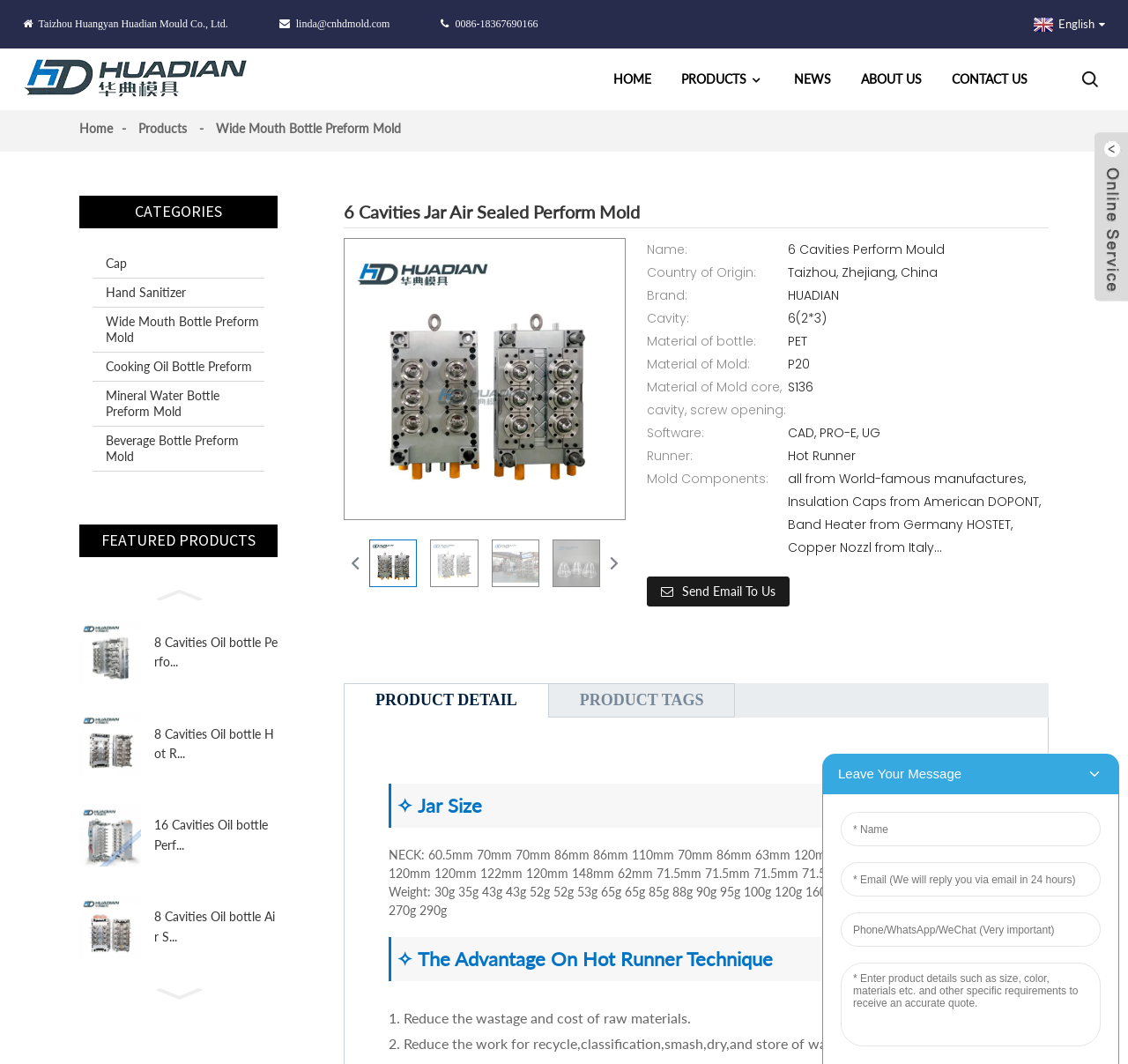Find the bounding box coordinates of the clickable element required to execute the following instruction: "Browse the 'Wide Mouth Bottle Preform Mold' category". Provide the coordinates as four float numbers between 0 and 1, i.e., [left, top, right, bottom].

[0.191, 0.114, 0.355, 0.128]